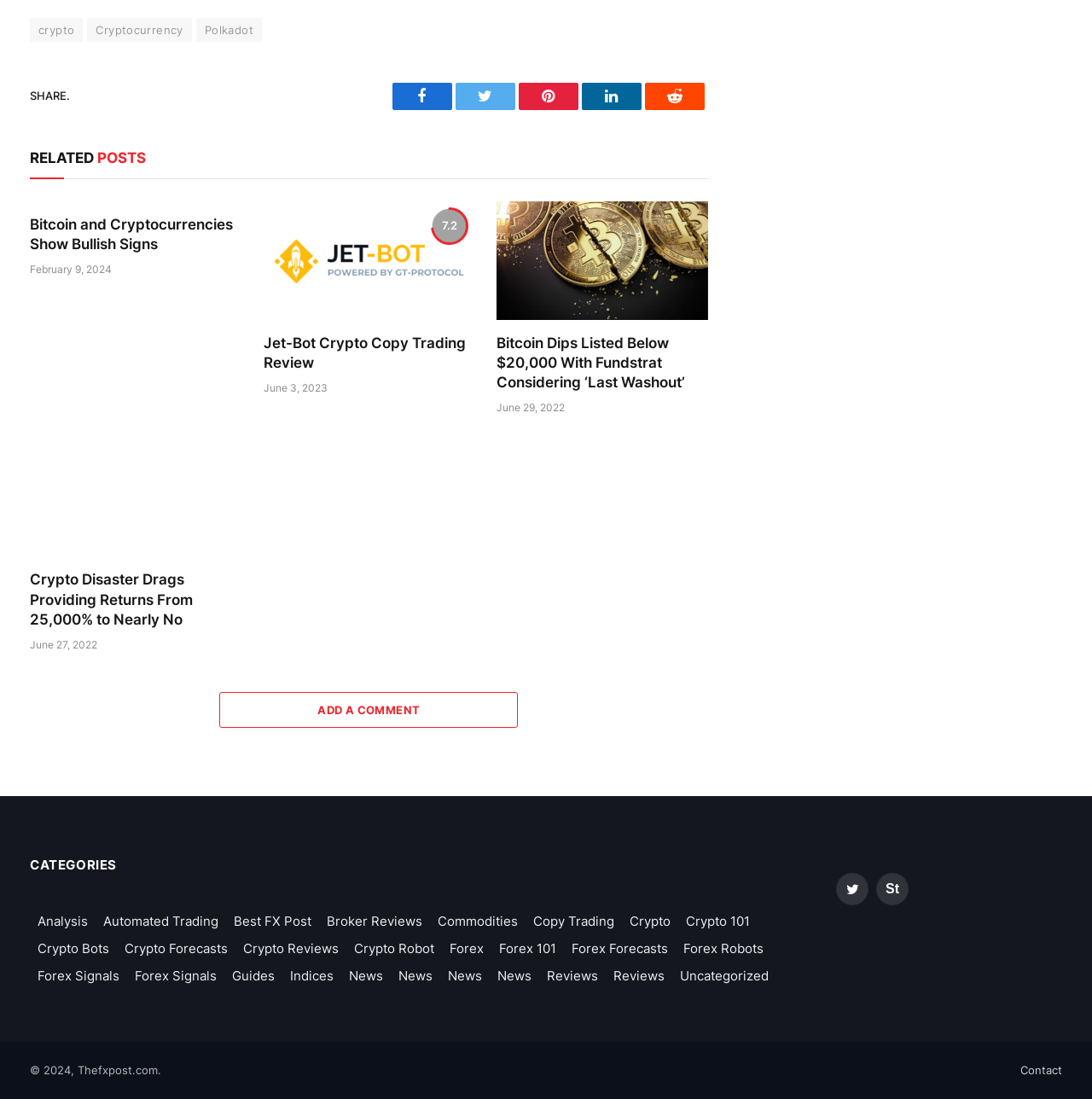Please determine the bounding box coordinates of the element's region to click in order to carry out the following instruction: "Select the 'Crypto' category". The coordinates should be four float numbers between 0 and 1, i.e., [left, top, right, bottom].

[0.577, 0.832, 0.614, 0.845]